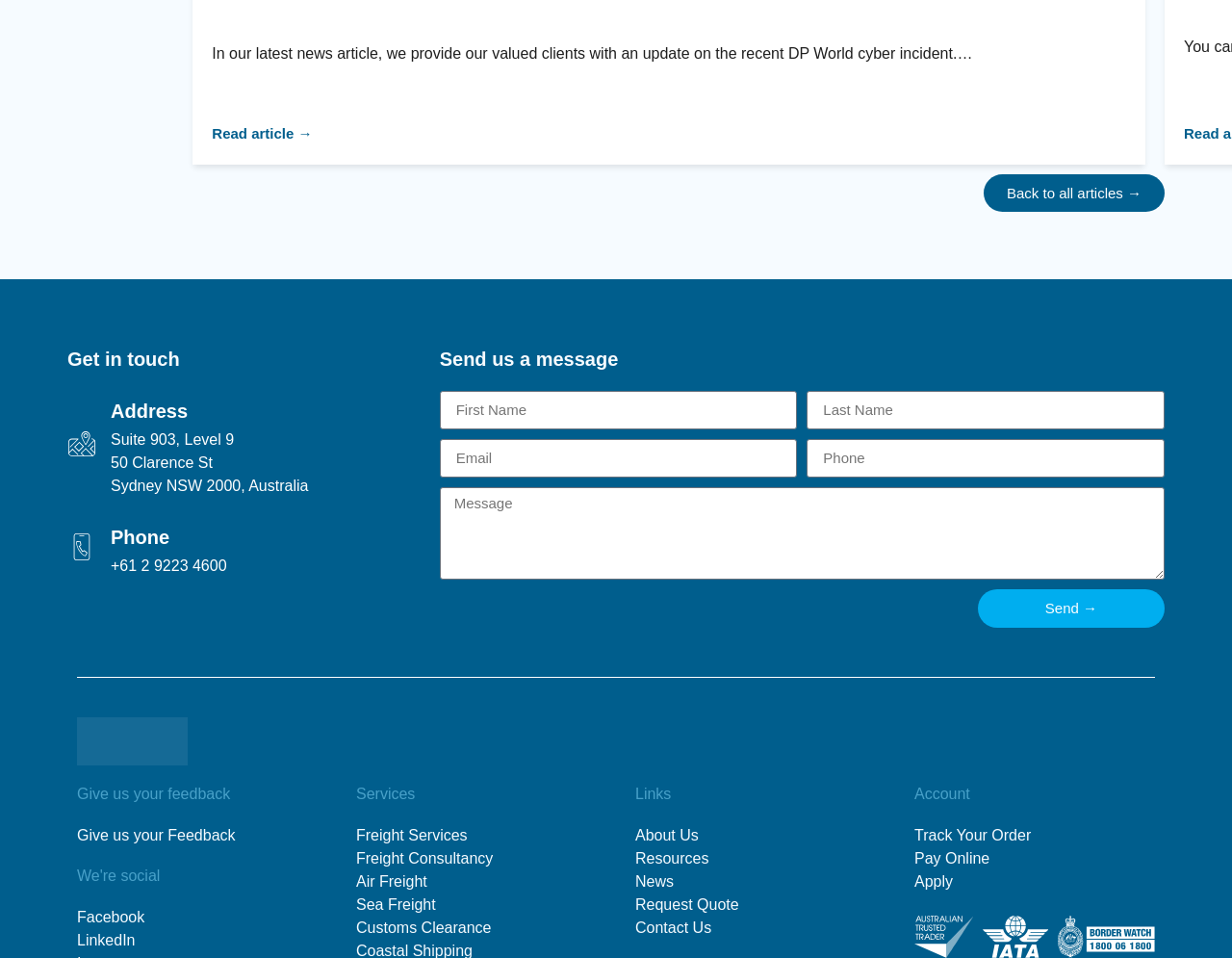Please locate the bounding box coordinates for the element that should be clicked to achieve the following instruction: "Get in touch with the company". Ensure the coordinates are given as four float numbers between 0 and 1, i.e., [left, top, right, bottom].

[0.055, 0.362, 0.341, 0.388]